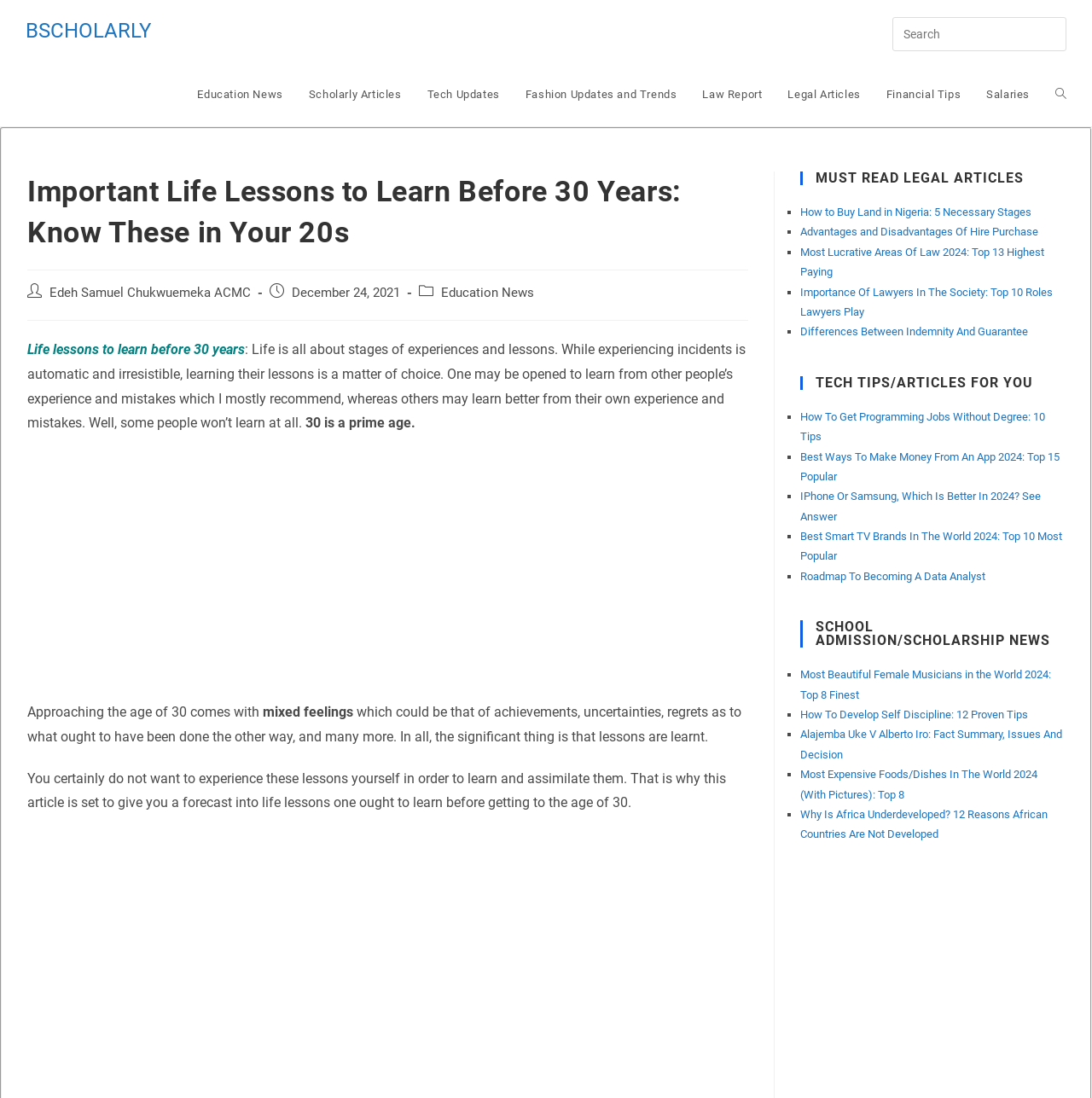Find the bounding box coordinates of the element I should click to carry out the following instruction: "Check out How to Buy Land in Nigeria: 5 Necessary Stages".

[0.732, 0.187, 0.944, 0.199]